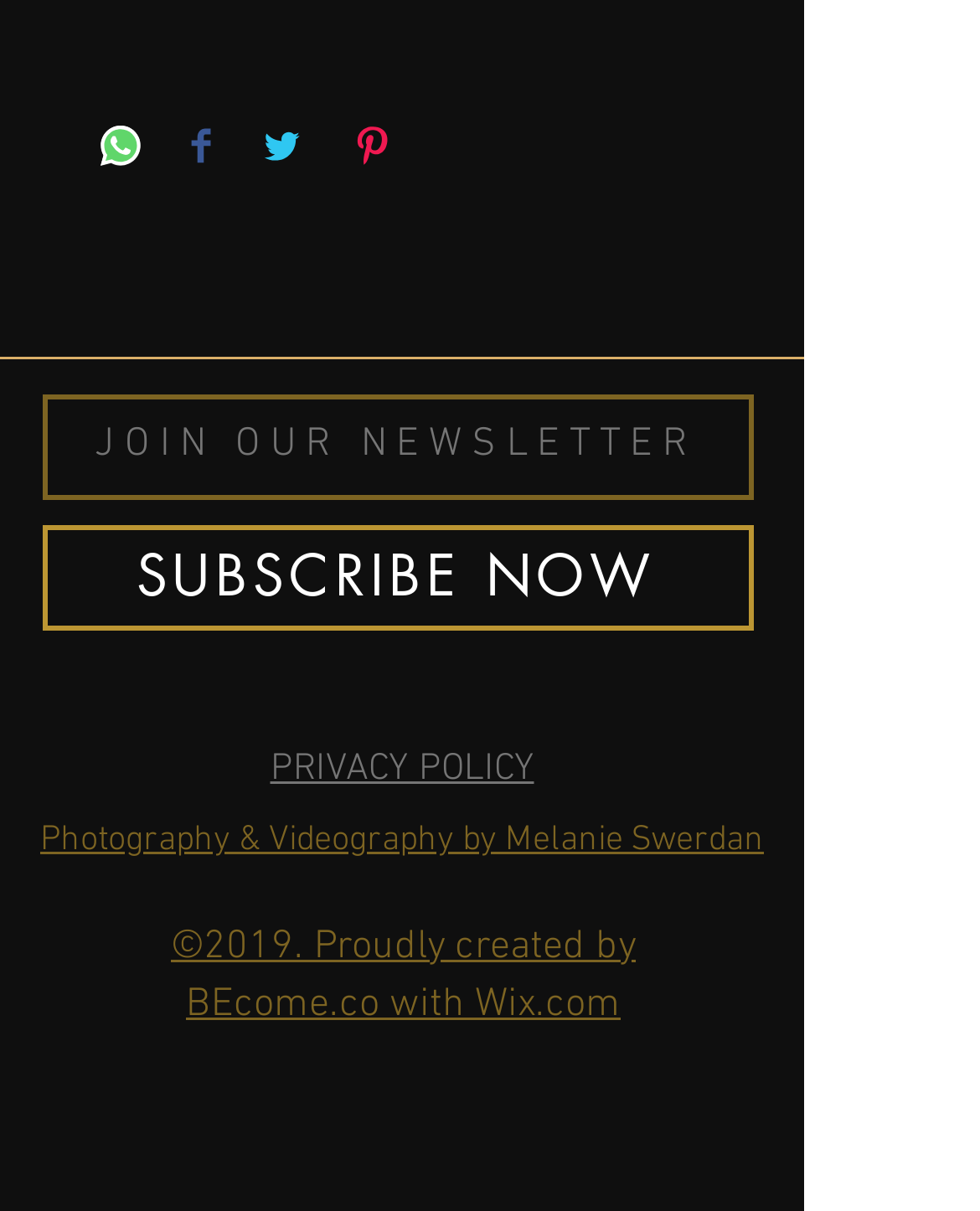Locate the bounding box coordinates of the area where you should click to accomplish the instruction: "Share on WhatsApp".

[0.103, 0.103, 0.144, 0.142]